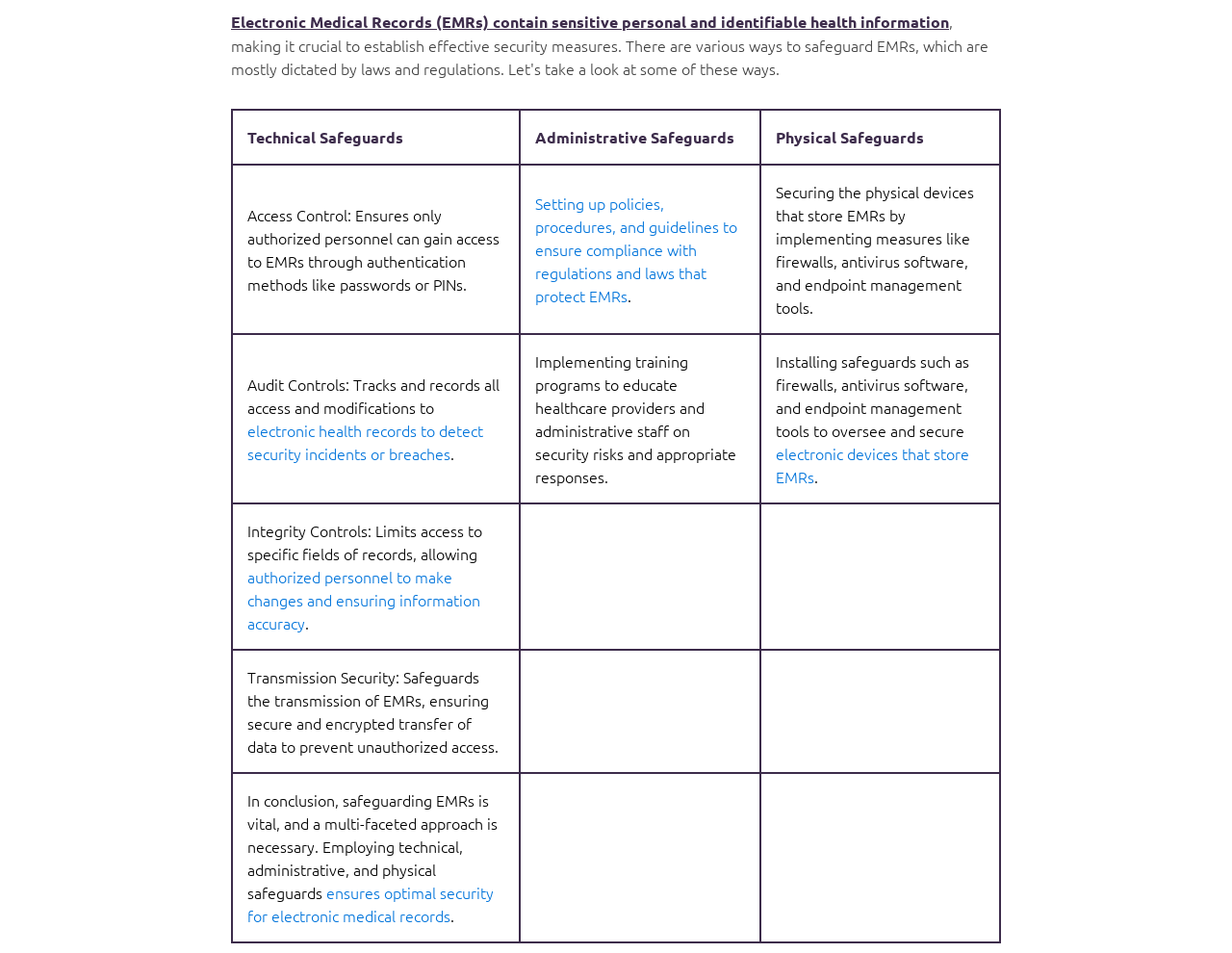Why is a multi-faceted approach necessary for EMR security?
Refer to the image and provide a one-word or short phrase answer.

To ensure optimal security